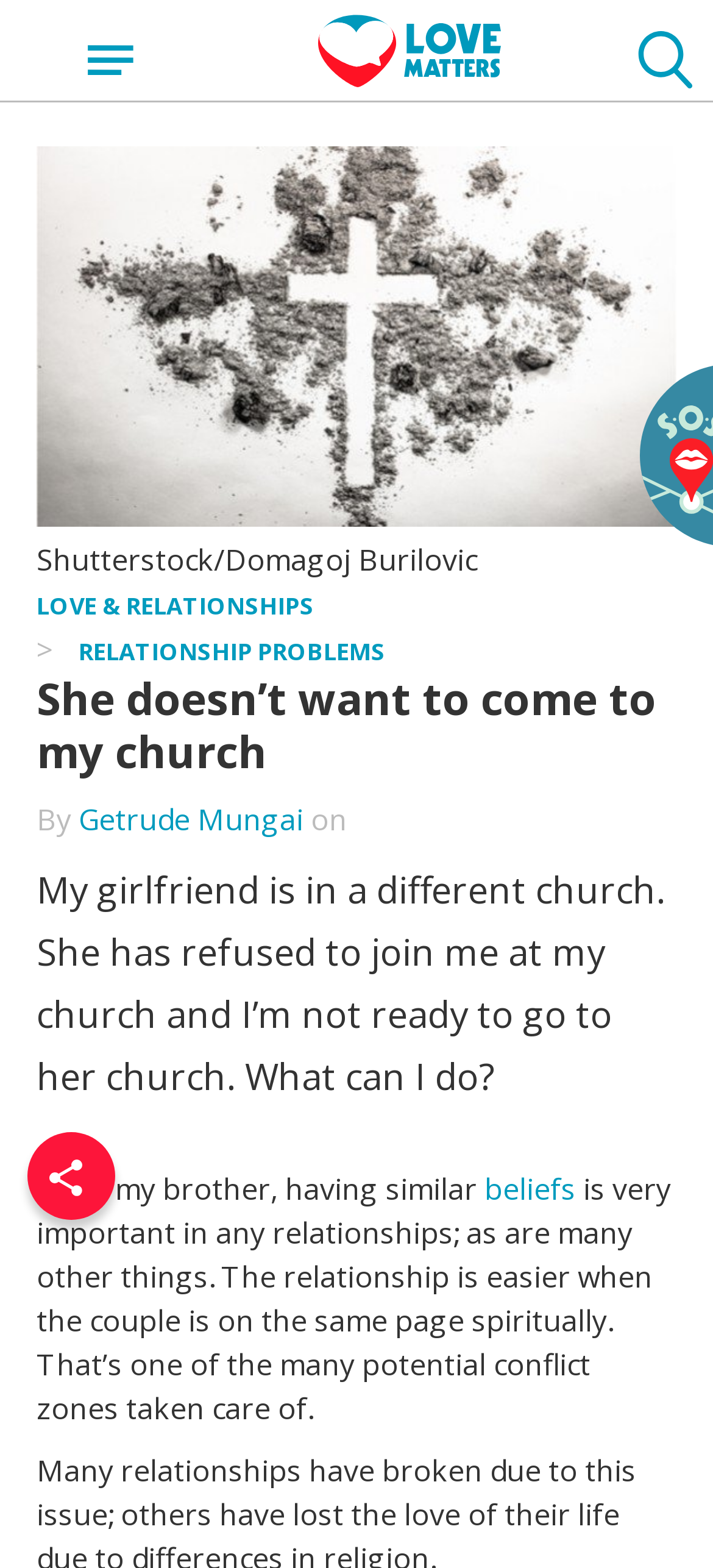Identify and provide the bounding box for the element described by: "beliefs".

[0.679, 0.746, 0.808, 0.771]